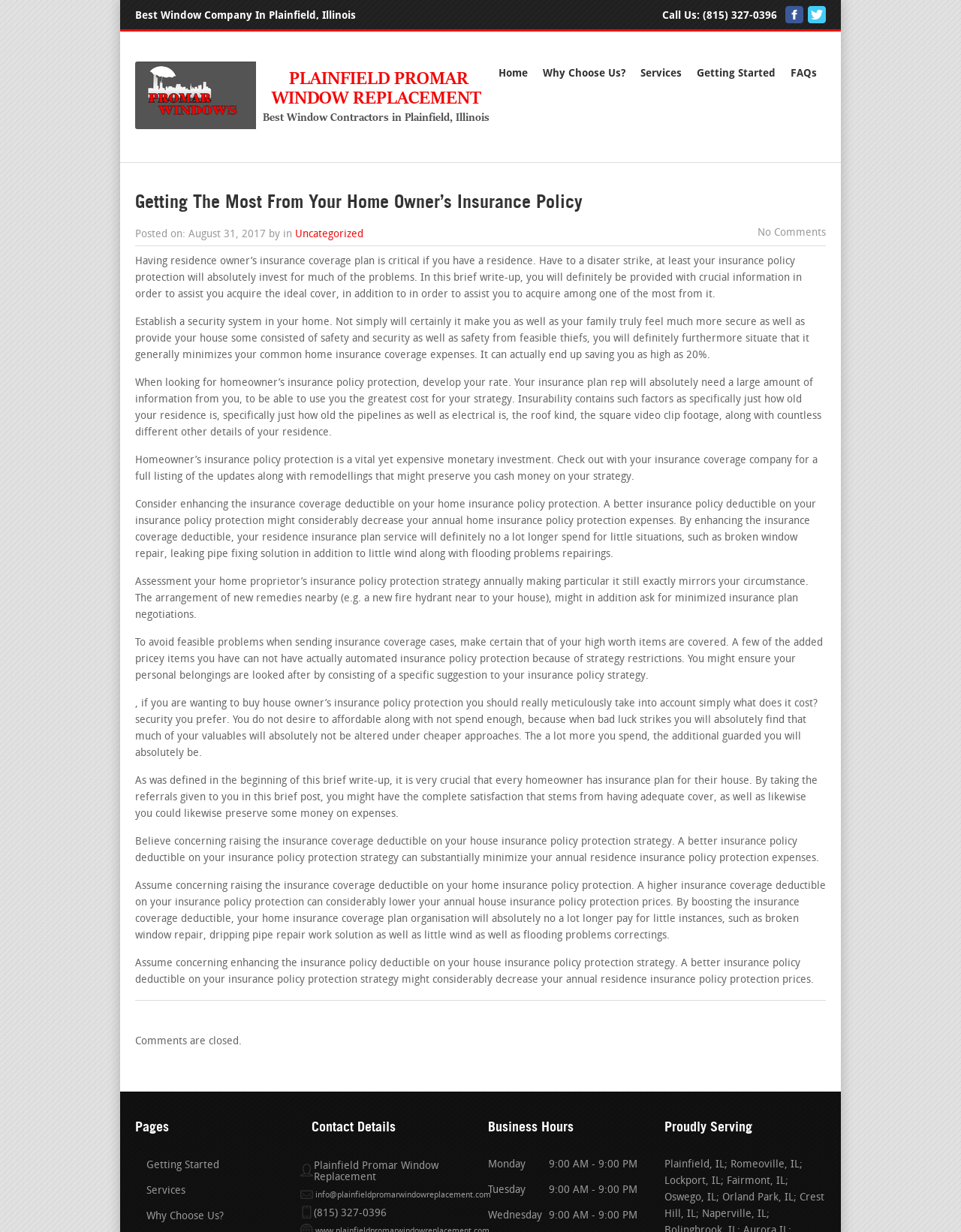How many links are in the main navigation menu?
Please answer the question with as much detail as possible using the screenshot.

I counted the links in the main navigation menu, which are 'Home', 'Why Choose Us?', 'Services', 'Getting Started', and 'FAQs', and found that there are 5 links in total.